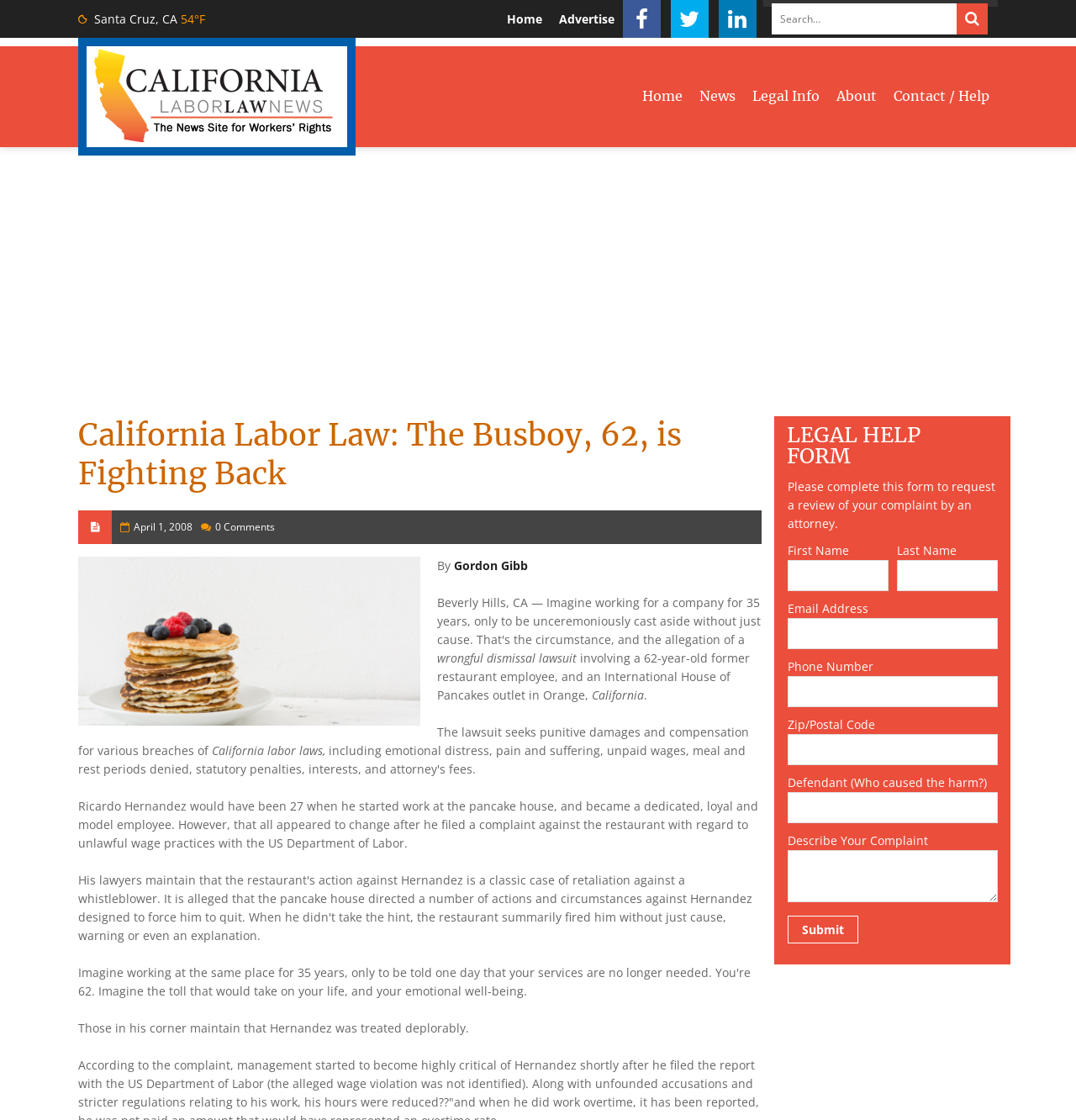Find the bounding box coordinates of the clickable region needed to perform the following instruction: "Search for something". The coordinates should be provided as four float numbers between 0 and 1, i.e., [left, top, right, bottom].

[0.717, 0.003, 0.889, 0.031]